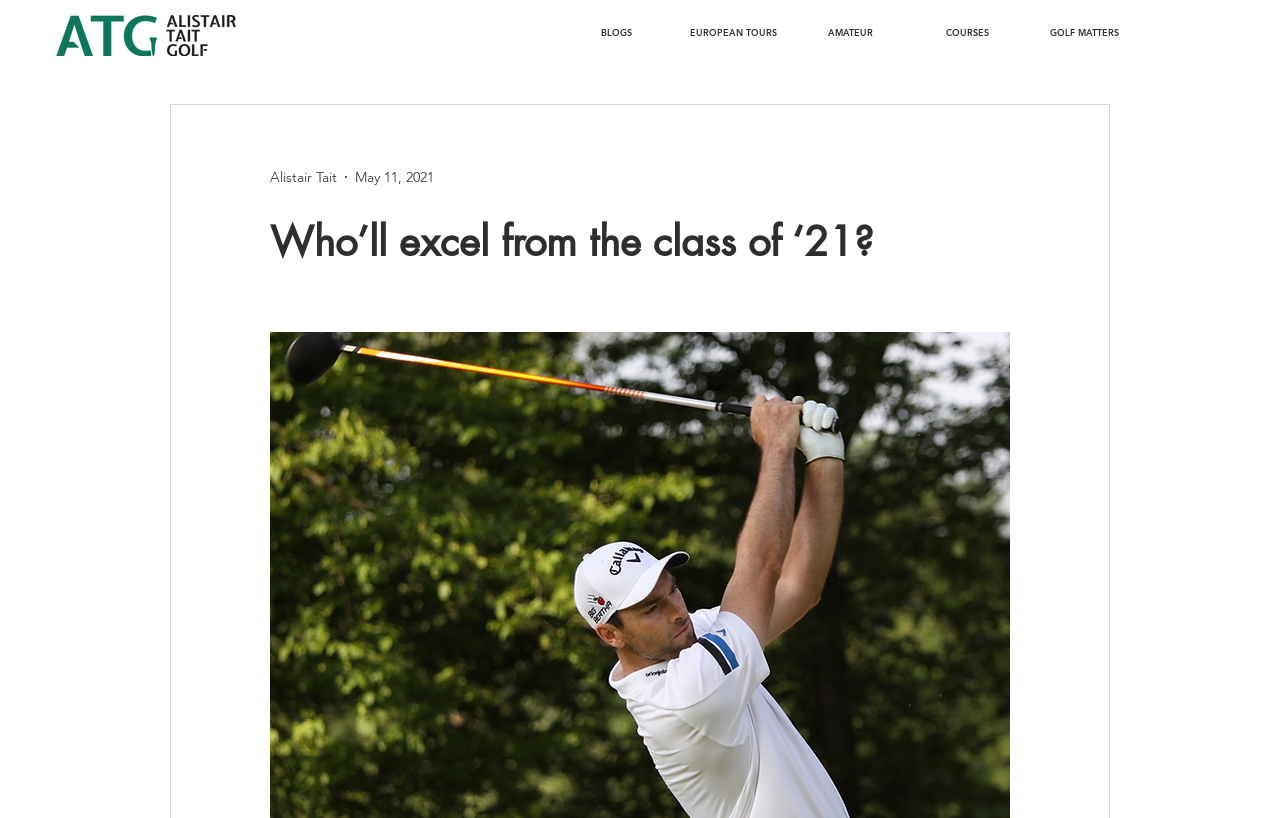Provide a thorough summary of the webpage.

The webpage appears to be an article or blog post focused on amateur golf, specifically discussing the class of 2021. At the top-left corner, there is a small image, '5Asset 2.png', which is likely a logo or icon. 

Below the image, there is a navigation menu labeled 'Site' that spans across the top of the page, containing six links: 'BLOGS', 'EUROPEAN TOURS', 'AMATEUR', 'COURSES', 'GOLF MATTERS', and an empty link with a non-breaking space character. These links are evenly spaced and aligned horizontally.

Further down, the author's name, 'Alistair Tait', is displayed, followed by the publication date, 'May 11, 2021'. The main heading, 'Who’ll excel from the class of ‘21?', is prominently displayed below the author and date information. 

The content of the article, which is not explicitly provided, is likely to be a discussion about the pinnacle of amateur golf, as hinted by the meta description.